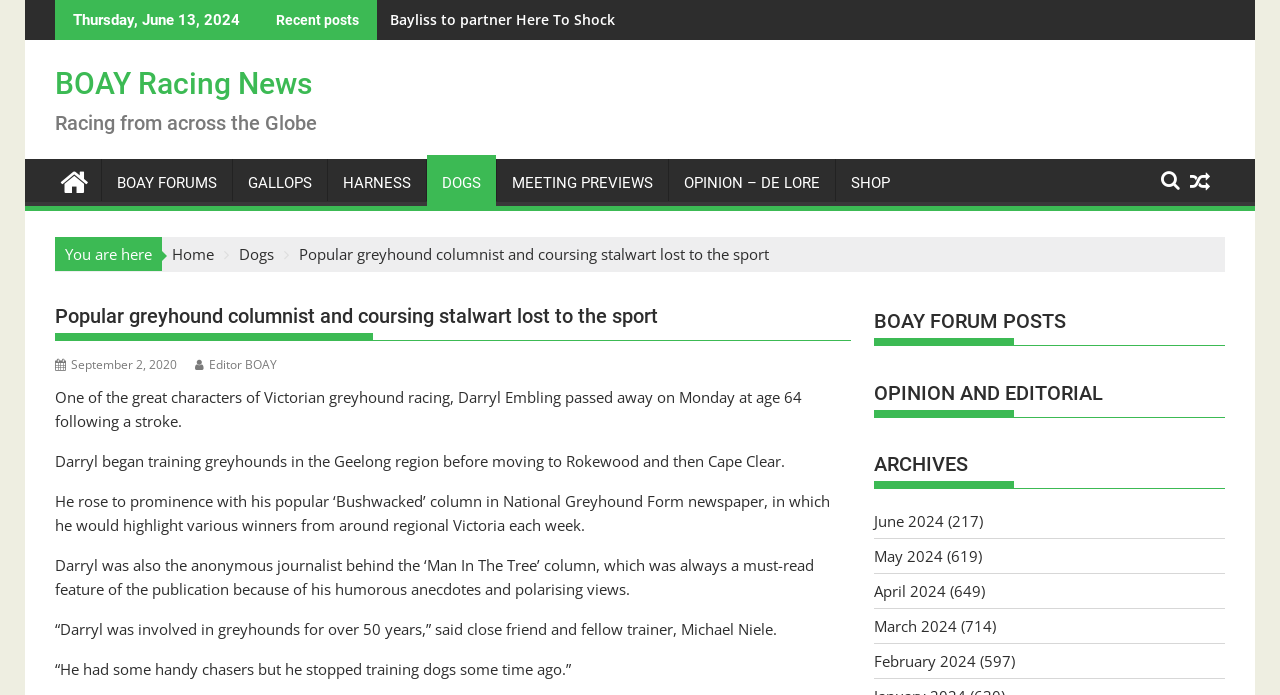Answer in one word or a short phrase: 
What is the date of the recent post?

Thursday, June 13, 2024